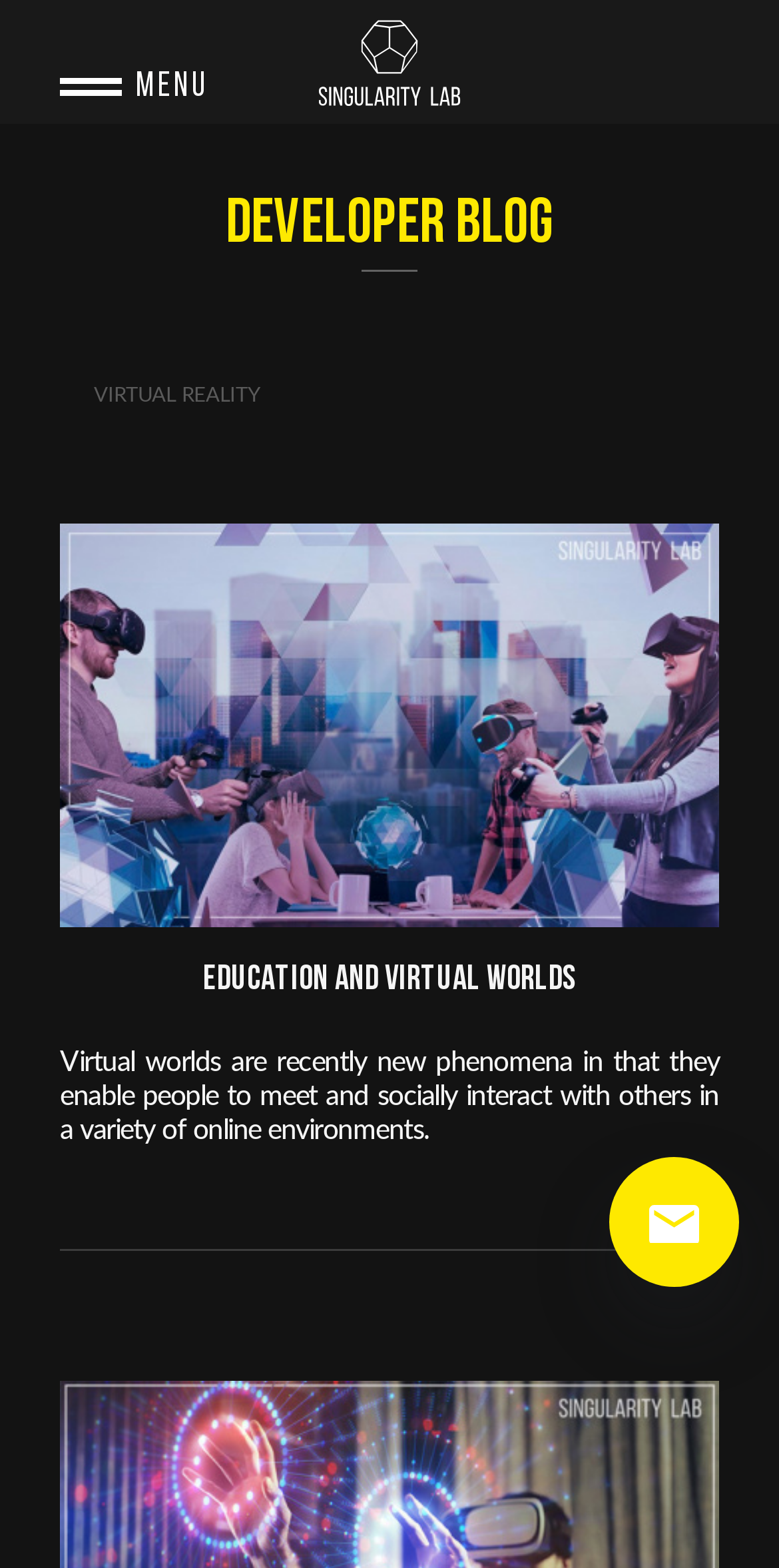Using the provided description parent_node: EDUCATION AND VIRTUAL WORLDS, find the bounding box coordinates for the UI element. Provide the coordinates in (top-left x, top-left y, bottom-right x, bottom-right y) format, ensuring all values are between 0 and 1.

[0.077, 0.334, 0.923, 0.591]